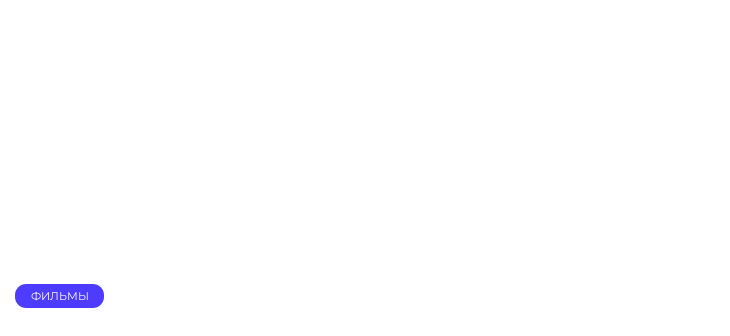What is the purpose of the button?
Please respond to the question with a detailed and thorough explanation.

The button is prominently displayed on the webpage, and its design suggests that it is meant to be easily accessible and usable. The fact that it is labeled 'ФИЛЬМЫ' or 'Movies' implies that it serves as a navigational element, allowing users to explore content related to films, such as movie recommendations or information on various movie titles.